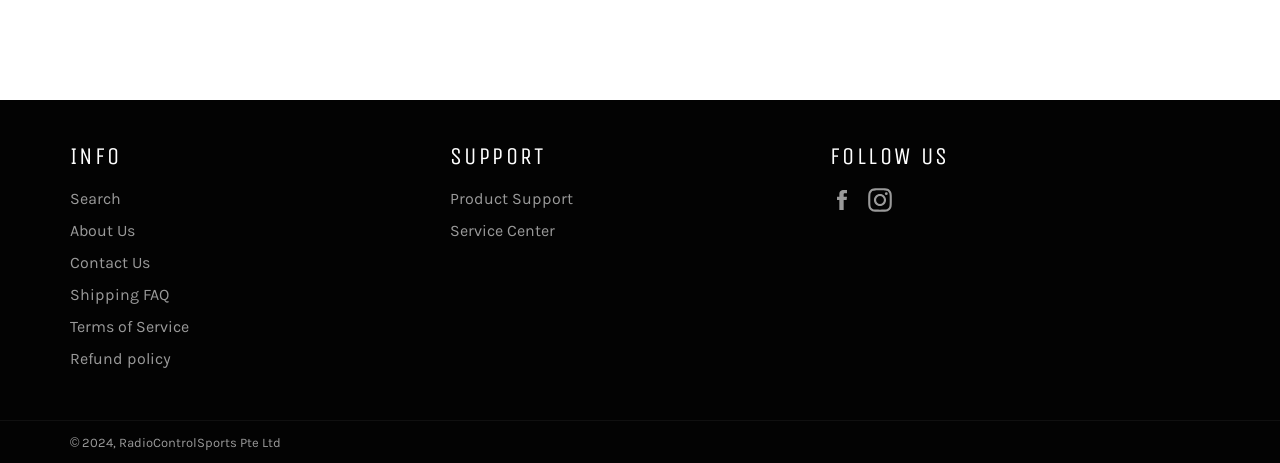Please identify the coordinates of the bounding box that should be clicked to fulfill this instruction: "Learn about the company".

[0.055, 0.477, 0.105, 0.519]